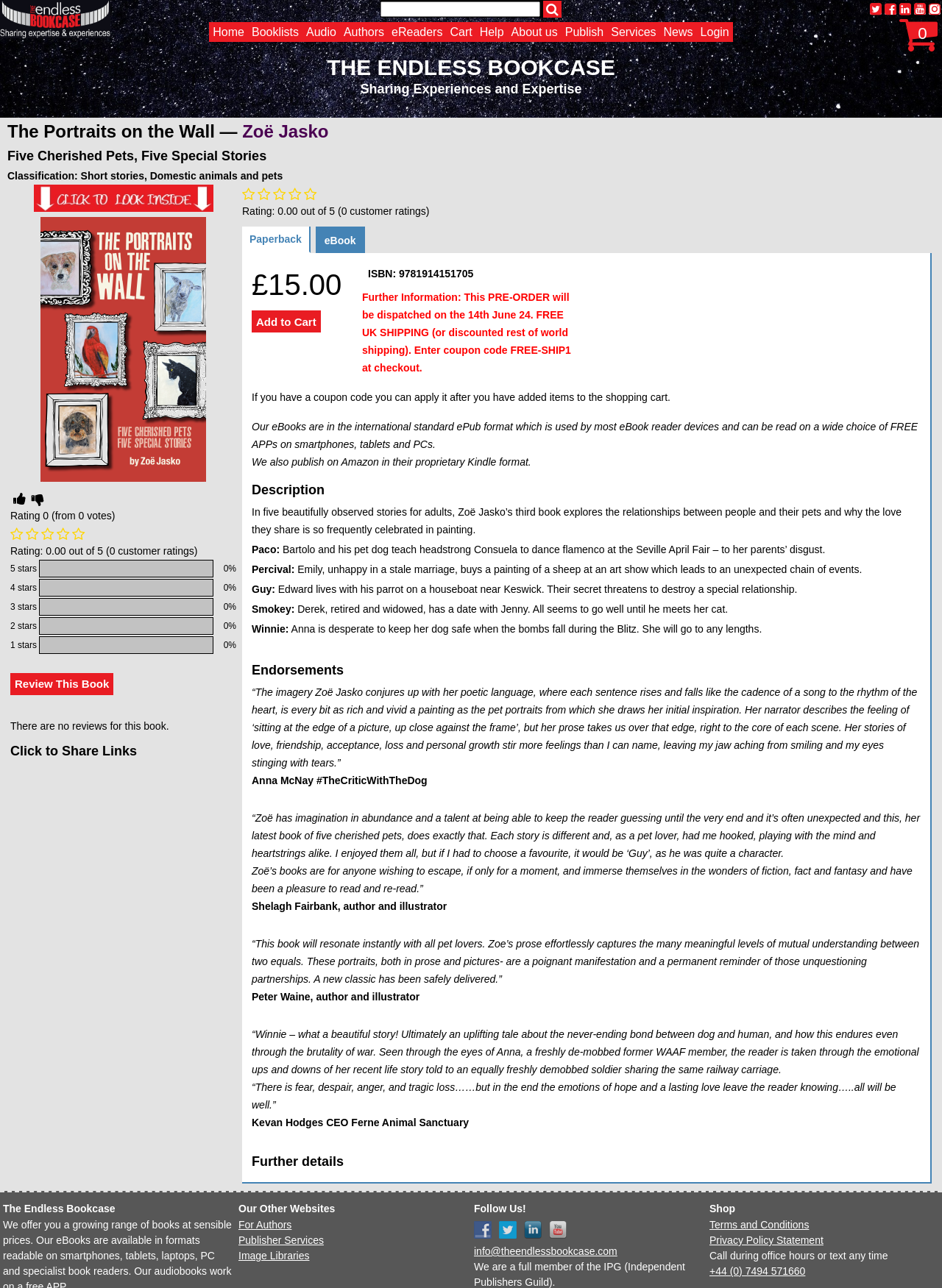Using the format (top-left x, top-left y, bottom-right x, bottom-right y), provide the bounding box coordinates for the described UI element. All values should be floating point numbers between 0 and 1: +44 (0) 7494 571660

[0.753, 0.982, 0.855, 0.991]